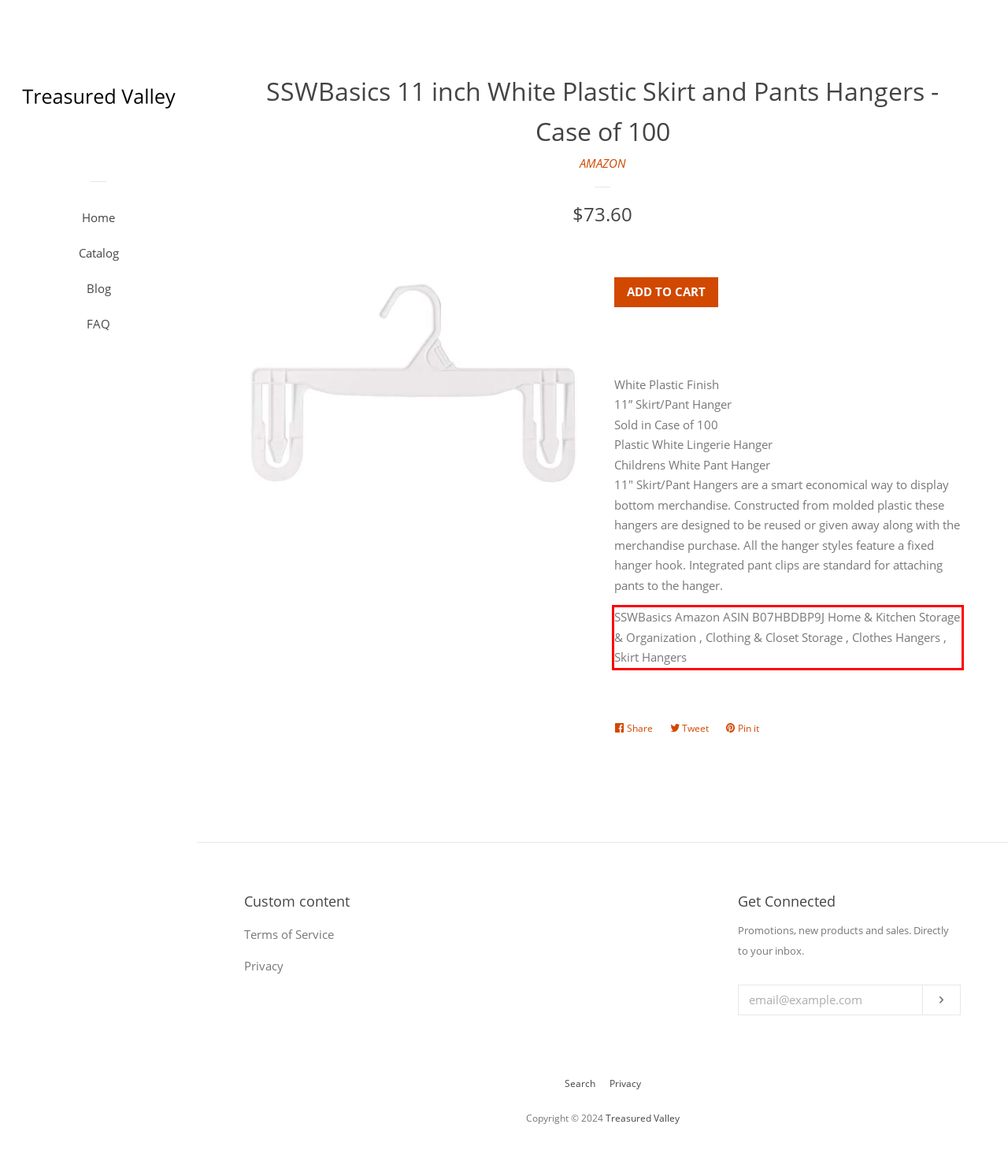Identify and extract the text within the red rectangle in the screenshot of the webpage.

SSWBasics Amazon ASIN B07HBDBP9J Home & Kitchen Storage & Organization , Clothing & Closet Storage , Clothes Hangers , Skirt Hangers